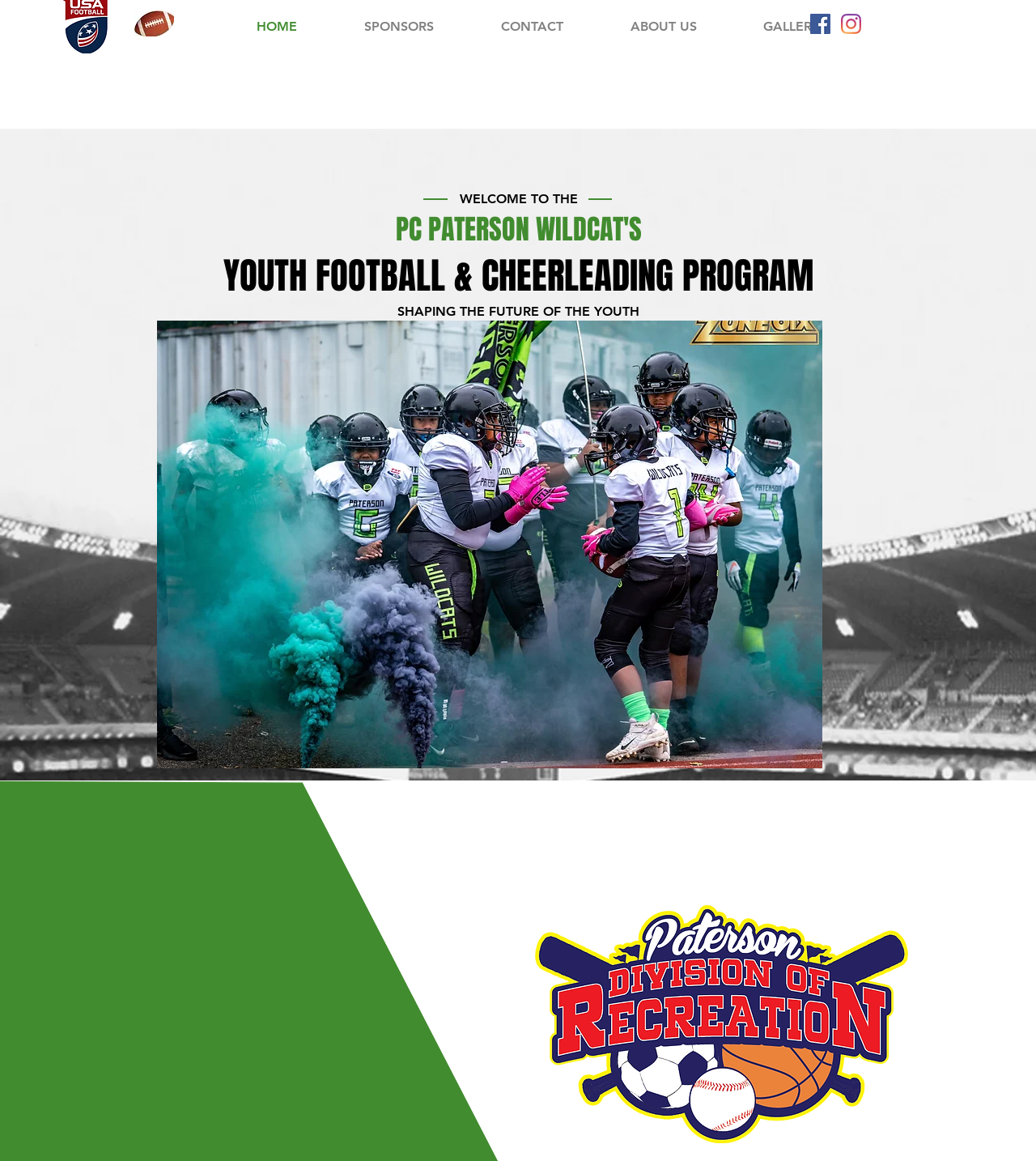Show the bounding box coordinates for the HTML element as described: "CONTACT".

[0.451, 0.015, 0.576, 0.031]